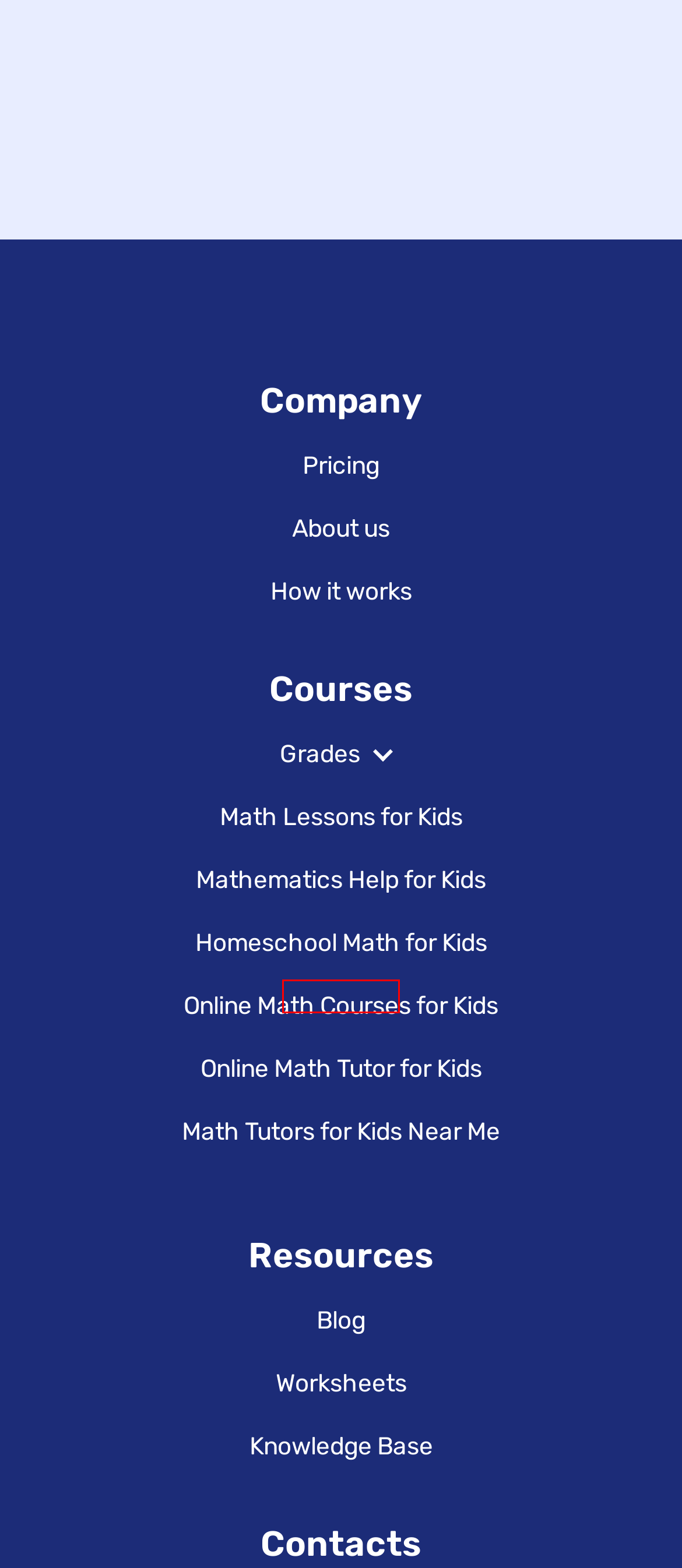Provided is a screenshot of a webpage with a red bounding box around an element. Select the most accurate webpage description for the page that appears after clicking the highlighted element. Here are the candidates:
A. Math for Seventh Graders ⭐ 7th Grade Math Course for Kids
B. About Us - What Is Special About Brighterly’s Math?
C. 4th Grade Math Lessons ⭐ 1:1 Math Tutor for Fourth Graders
D. Best Math Activities for Kindergarten - Brighterly.com
E. Math for Sixth Graders ⭐ Brighterly 6th Grade Math Course for Kids
F. Math for Eighth Graders ⭐ 8th Grade Math Course for Kids
G. Math Lessons for Kids ⭐ Interactive Maths Lesson Online for K-5
H. Math for Third Graders ⭐ Brighterly 3rd Grade Math for Kids

C